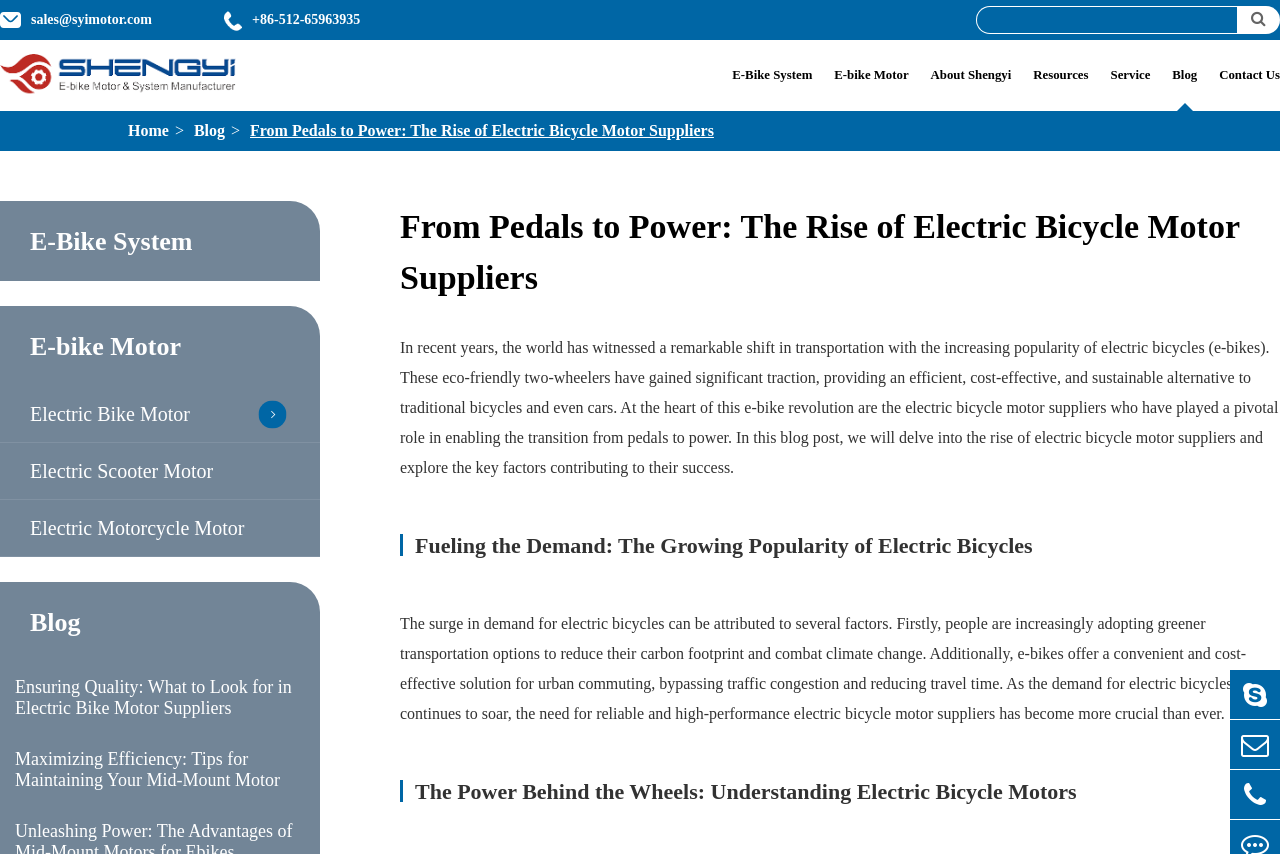Generate the text content of the main headline of the webpage.

From Pedals to Power: The Rise of Electric Bicycle Motor Suppliers